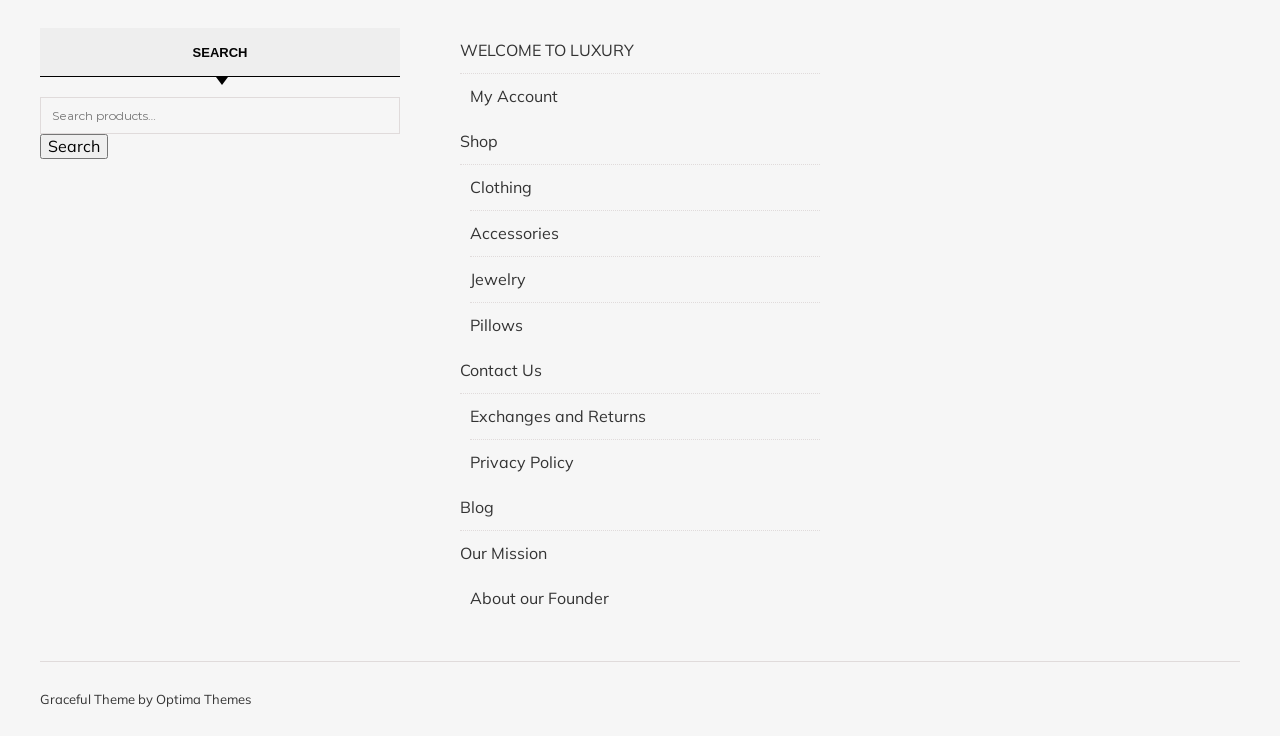Use the details in the image to answer the question thoroughly: 
How many categories are listed under Shop?

Under the 'Shop' link, I found four categories listed: 'Clothing', 'Accessories', 'Jewelry', and 'Pillows'. These categories are located at coordinates [0.367, 0.224, 0.641, 0.286], [0.367, 0.286, 0.641, 0.349], [0.367, 0.349, 0.641, 0.411], and [0.367, 0.411, 0.641, 0.472] respectively.